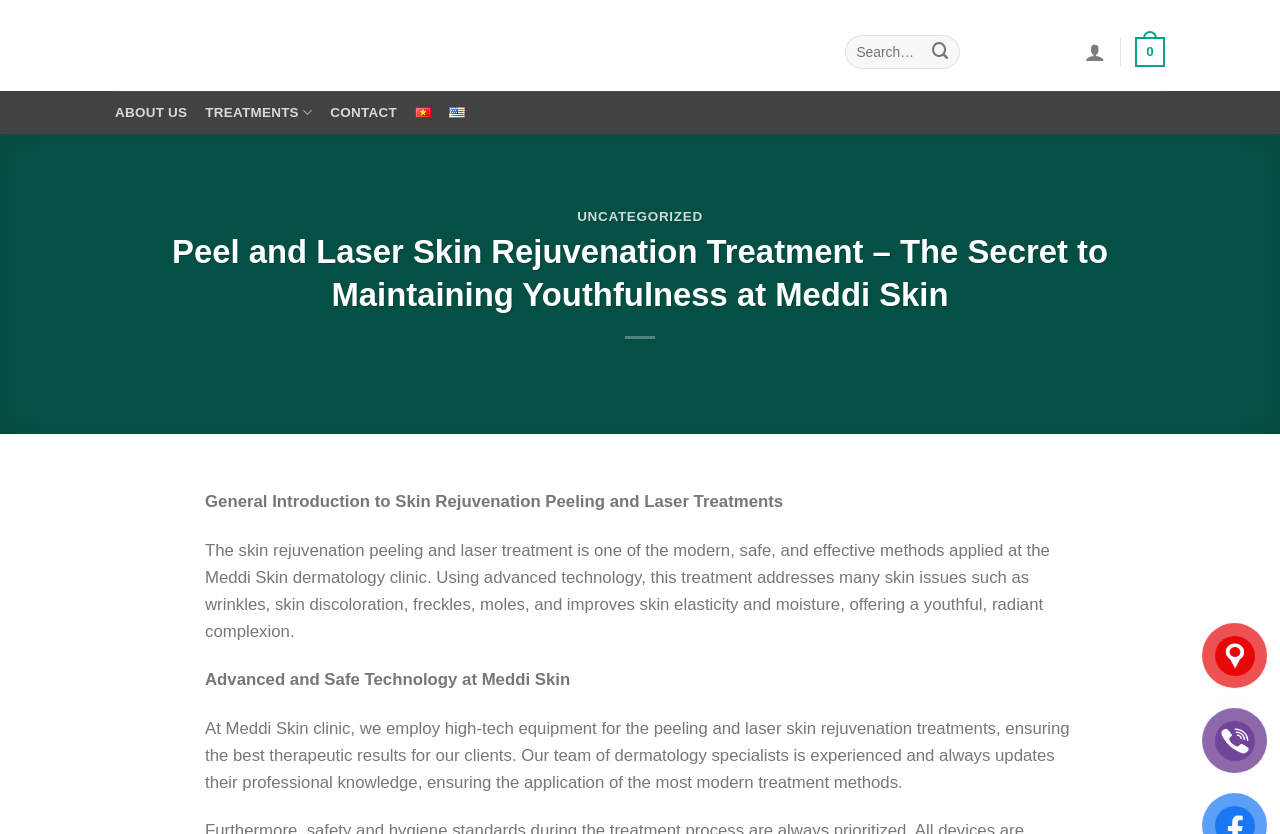Respond to the question below with a concise word or phrase:
What is the topic of the main content?

Skin rejuvenation treatment